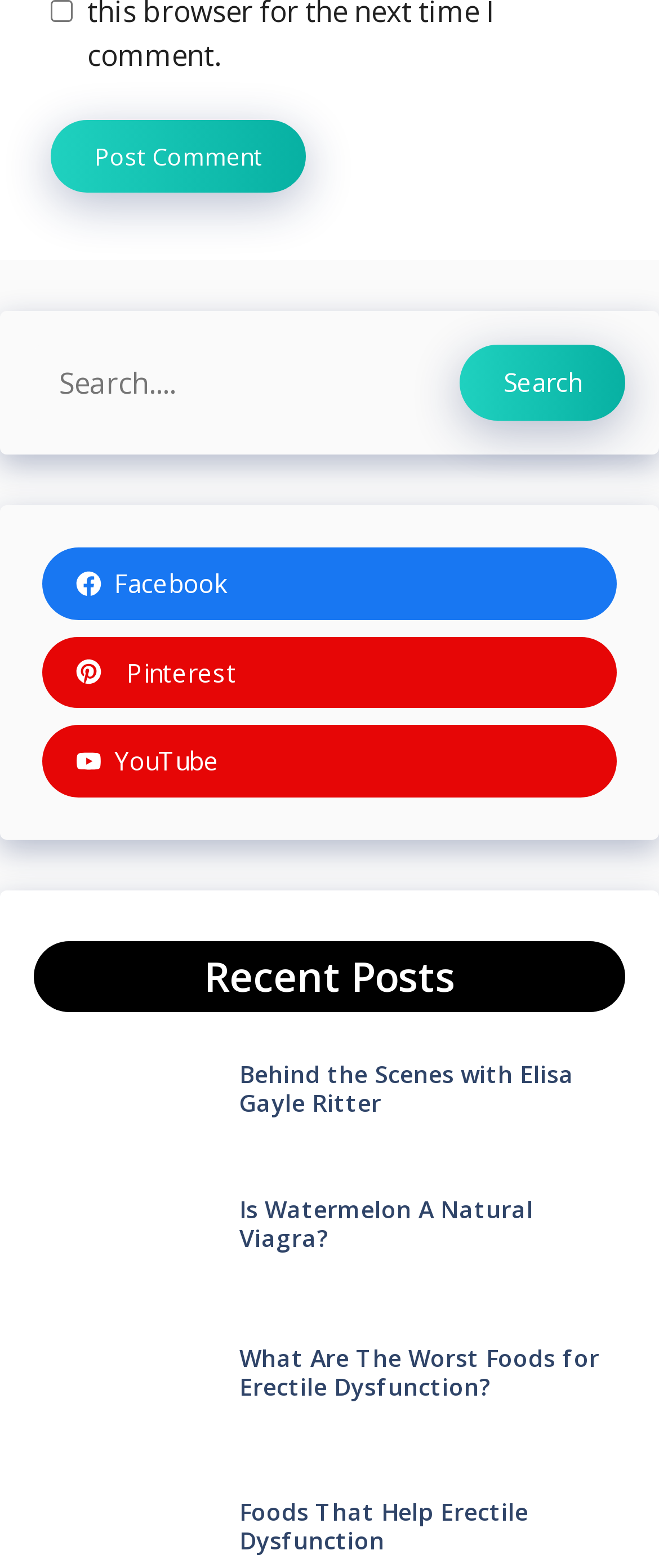Identify the bounding box coordinates of the region that needs to be clicked to carry out this instruction: "Buy it now". Provide these coordinates as four float numbers ranging from 0 to 1, i.e., [left, top, right, bottom].

None